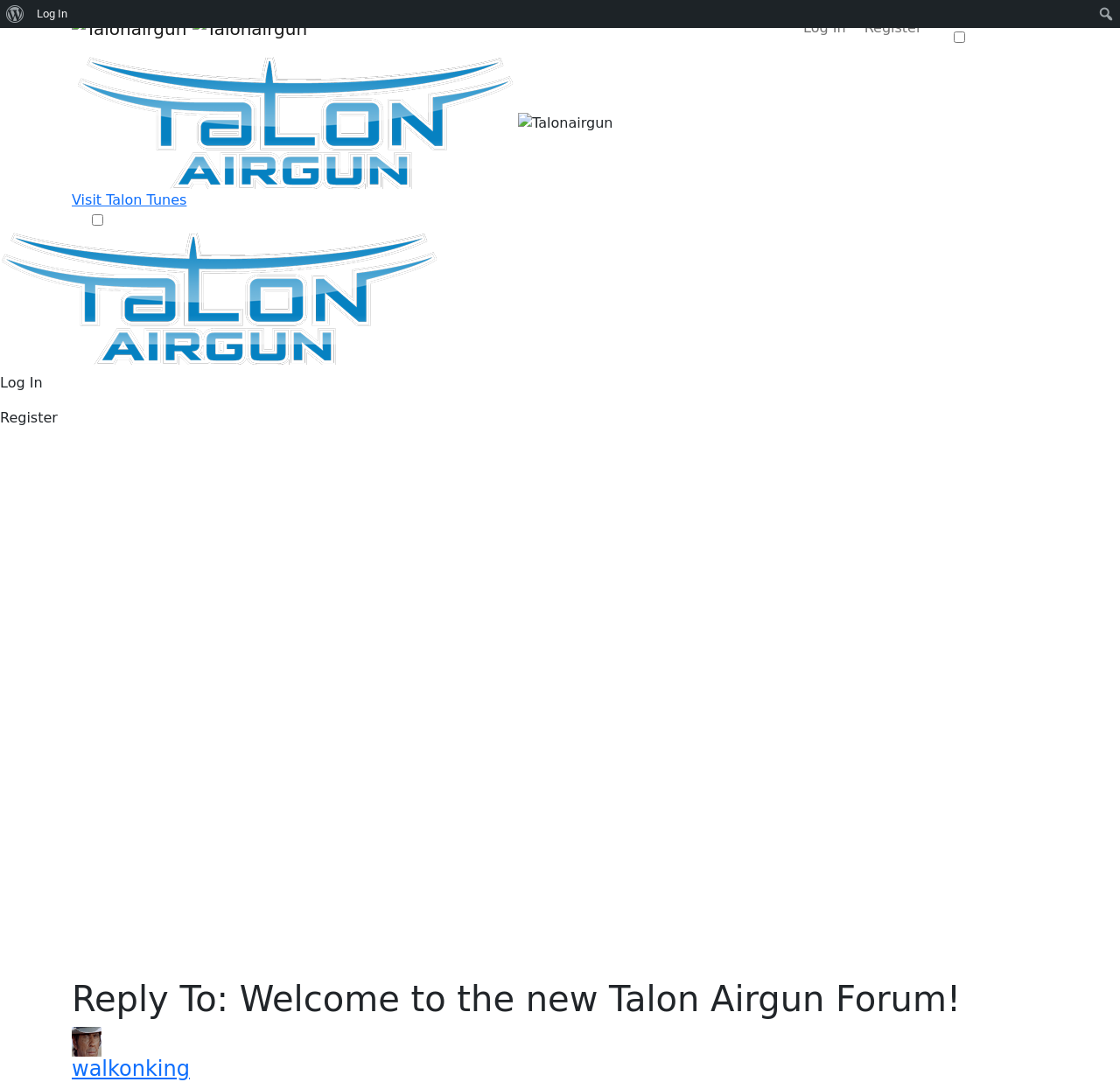Provide a brief response in the form of a single word or phrase:
How many search options are available?

1